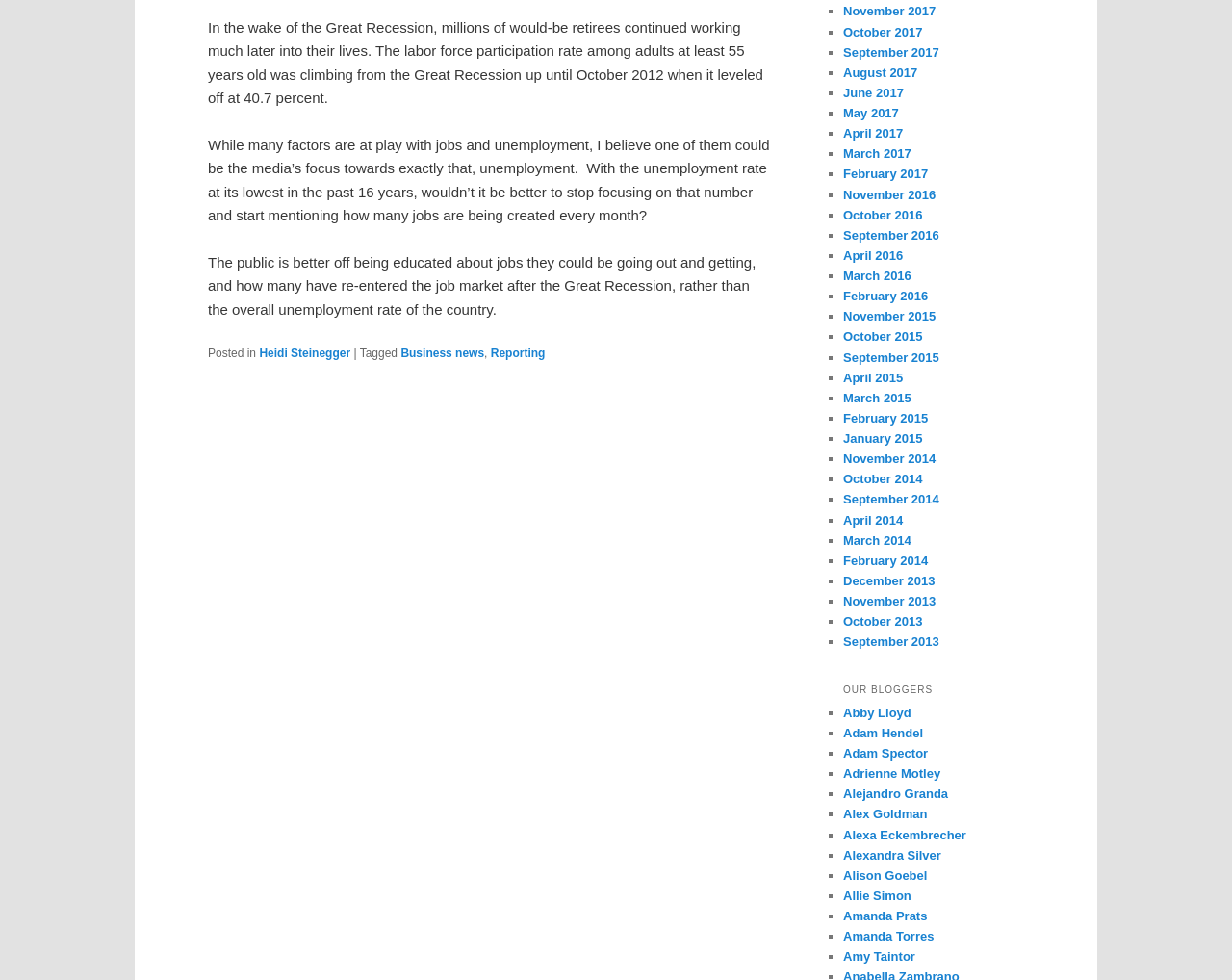Could you provide the bounding box coordinates for the portion of the screen to click to complete this instruction: "Read the blog post by Abby Lloyd"?

[0.684, 0.72, 0.74, 0.735]